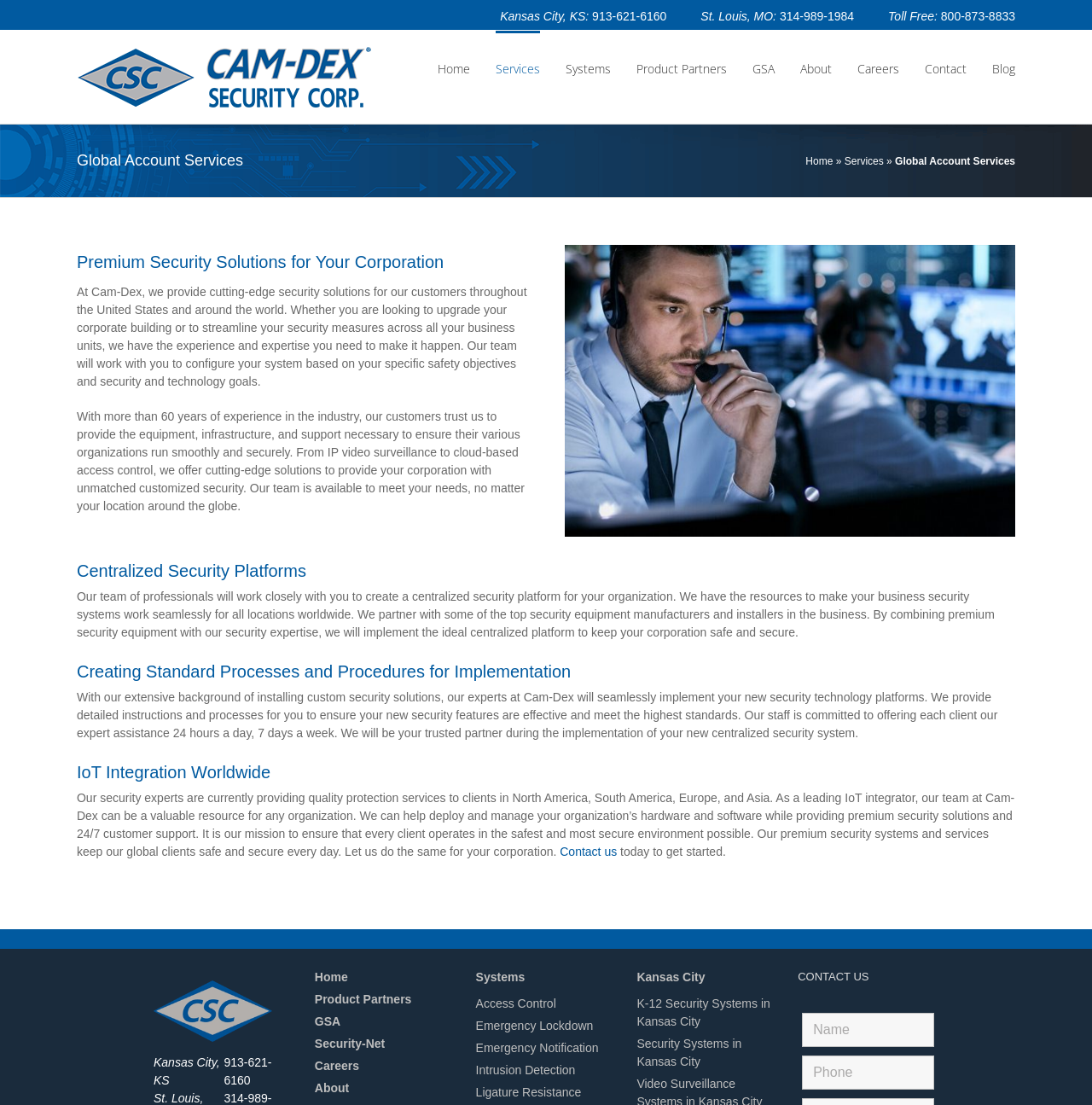Describe all the visual and textual components of the webpage comprehensively.

The webpage is about Cam-Dex Security Corporation, a company that provides premium security solutions for corporations worldwide. At the top of the page, there is a logo of the company, accompanied by a navigation menu with links to various sections of the website, including Home, Services, Systems, Product Partners, GSA, About, Careers, Contact, and Blog.

Below the navigation menu, there is a page title bar with a heading that reads "Global Account Services" and a link to the Home page. The main content of the page is divided into several sections, each with a heading and descriptive text.

The first section introduces the company's security solutions, stating that they provide cutting-edge security solutions for customers across the United States and around the world. The text explains that the company's team will work with clients to configure their system based on their specific safety objectives and security and technology goals.

The second section features an image of commercial security systems in Kansas City, followed by a heading that reads "Centralized Security Platforms." The text explains that the company's team of professionals will work closely with clients to create a centralized security platform for their organization.

The third section has a heading that reads "Creating Standard Processes and Procedures for Implementation," and the text explains that the company's experts will seamlessly implement new security technology platforms and provide detailed instructions and processes for clients.

The fourth section has a heading that reads "IoT Integration Worldwide," and the text explains that the company's security experts are providing quality protection services to clients in North America, South America, Europe, and Asia. The section also features a call-to-action link to "Contact us" and a button to get started.

At the bottom of the page, there is a footer section with links to various pages, including Home, Product Partners, GSA, Security-Net, Careers, and About. There is also a contact form with fields for name, phone, and email, as well as a link to go to the top of the page.

Throughout the page, there are several images, including the company logo, an image of commercial security systems in Kansas City, and a small icon at the bottom of the page. The page also features several links to phone numbers, including a toll-free number and numbers for Kansas City and St. Louis offices.